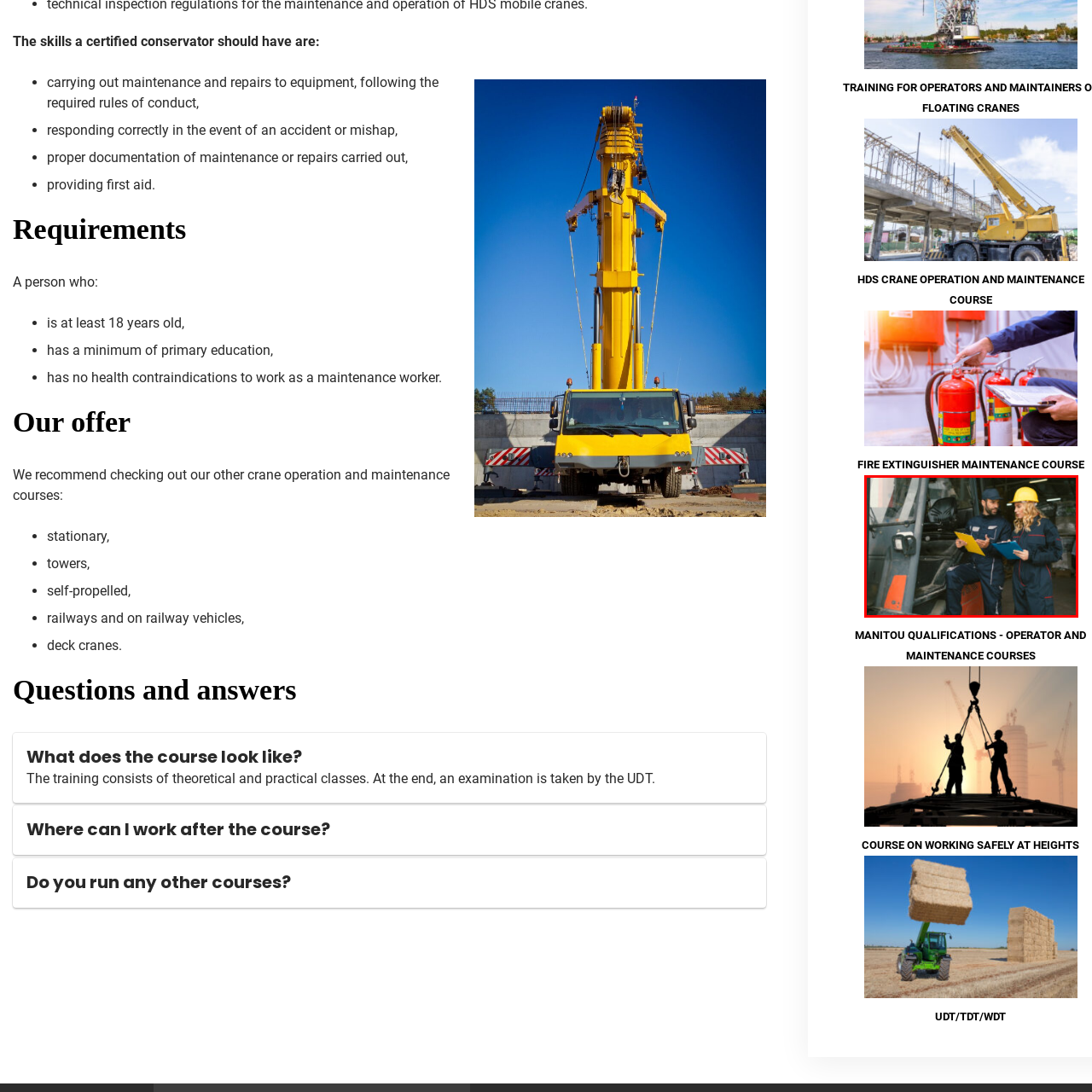Examine the area within the red bounding box and answer the following question using a single word or phrase:
What type of environment is depicted in the background?

Industrial